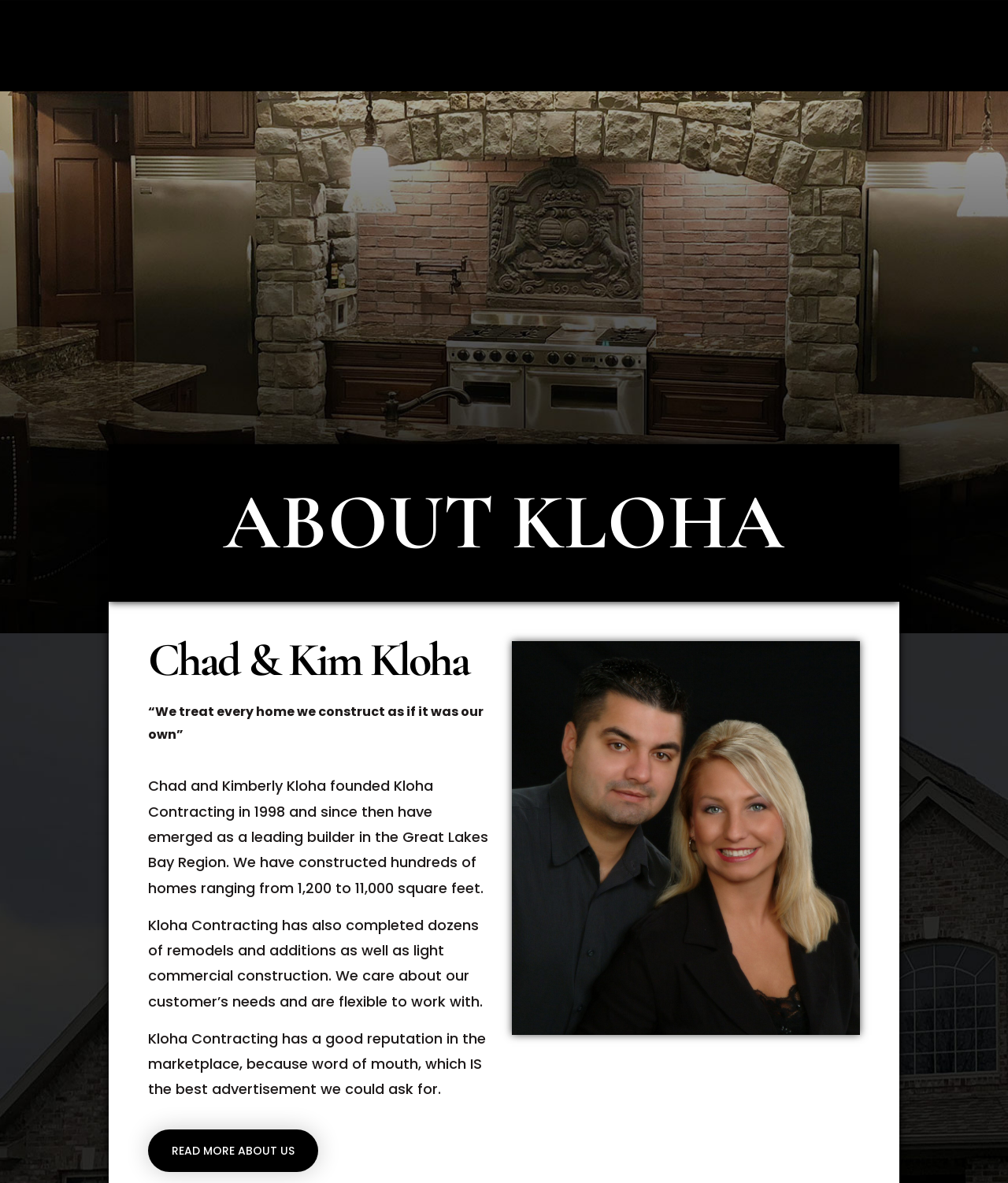What is the reputation of Kloha Contracting in the marketplace?
Give a one-word or short-phrase answer derived from the screenshot.

Good